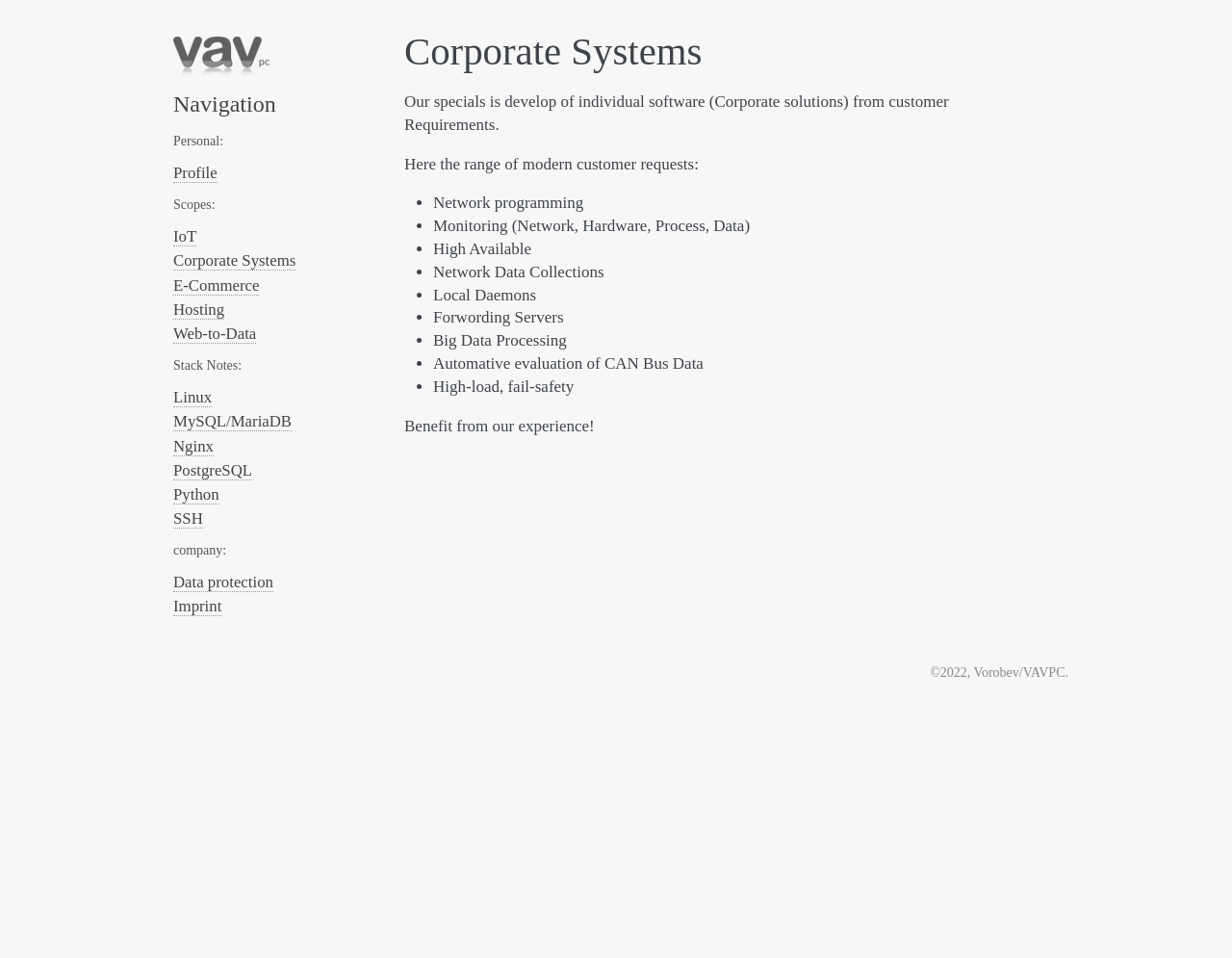Based on the description "Corporate Systems", find the bounding box of the specified UI element.

[0.141, 0.263, 0.24, 0.283]